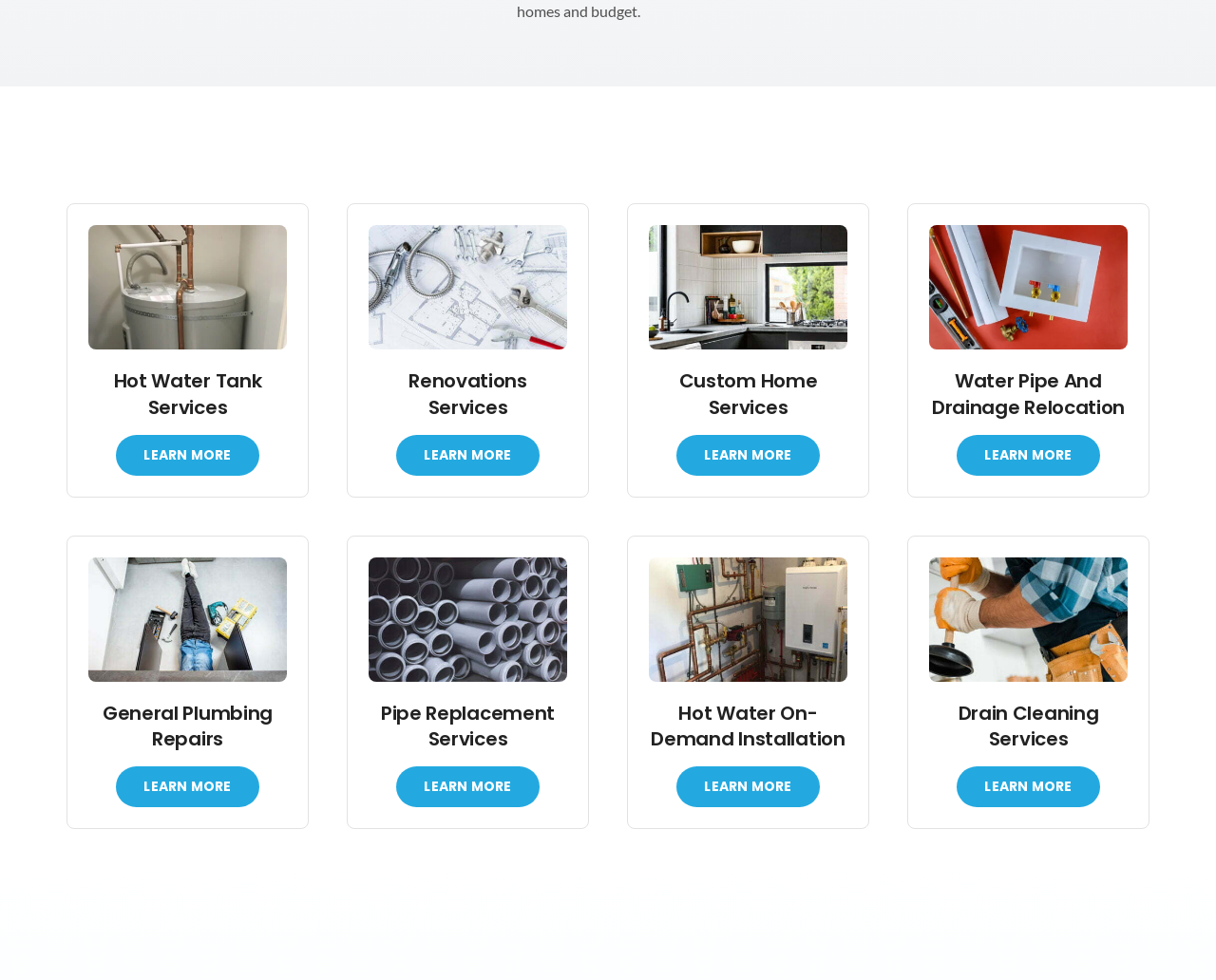Please identify the bounding box coordinates of the area I need to click to accomplish the following instruction: "Explore Custom Home Services".

[0.557, 0.444, 0.674, 0.485]